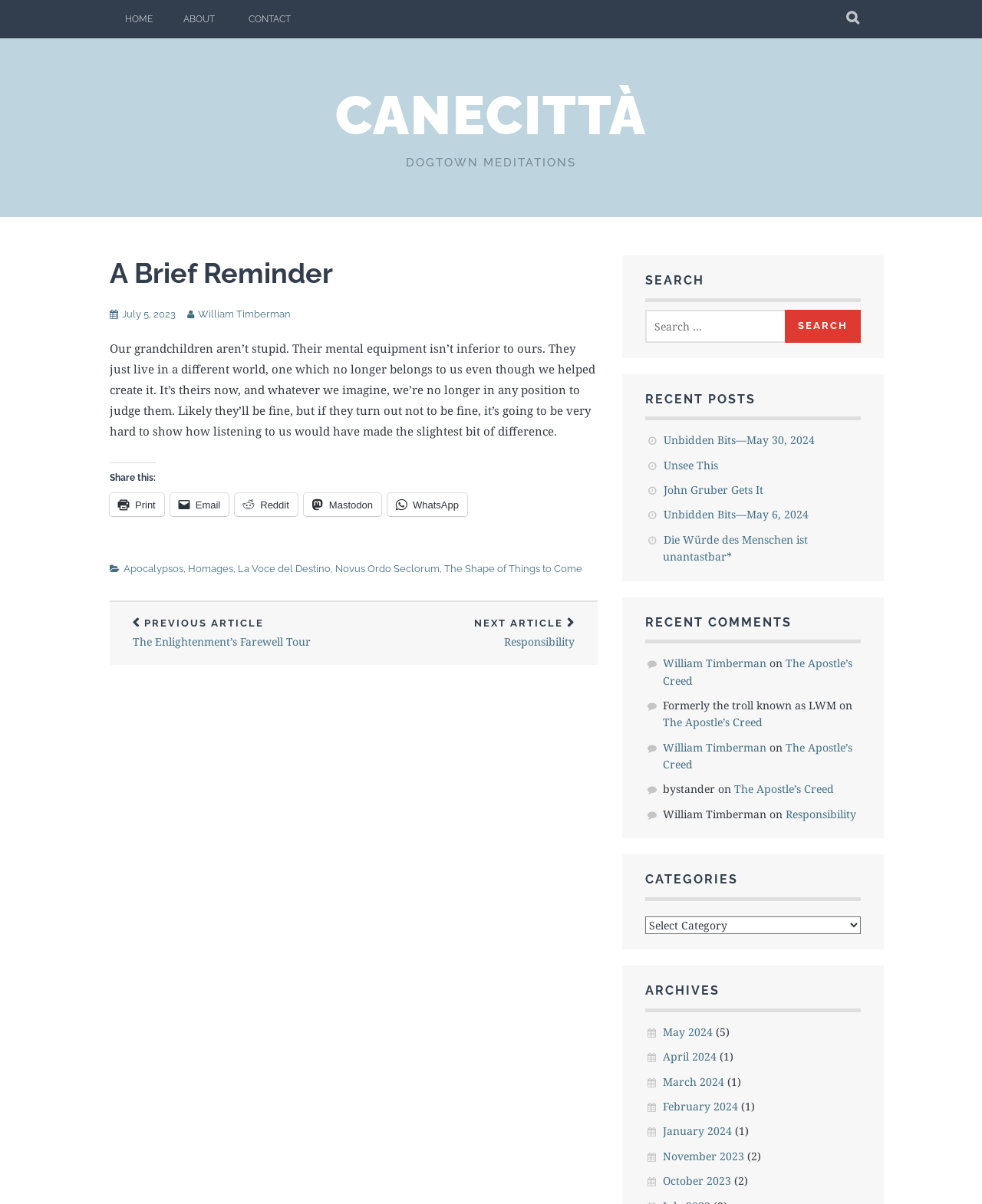Provide a brief response to the question below using one word or phrase:
How many recent posts are listed?

5